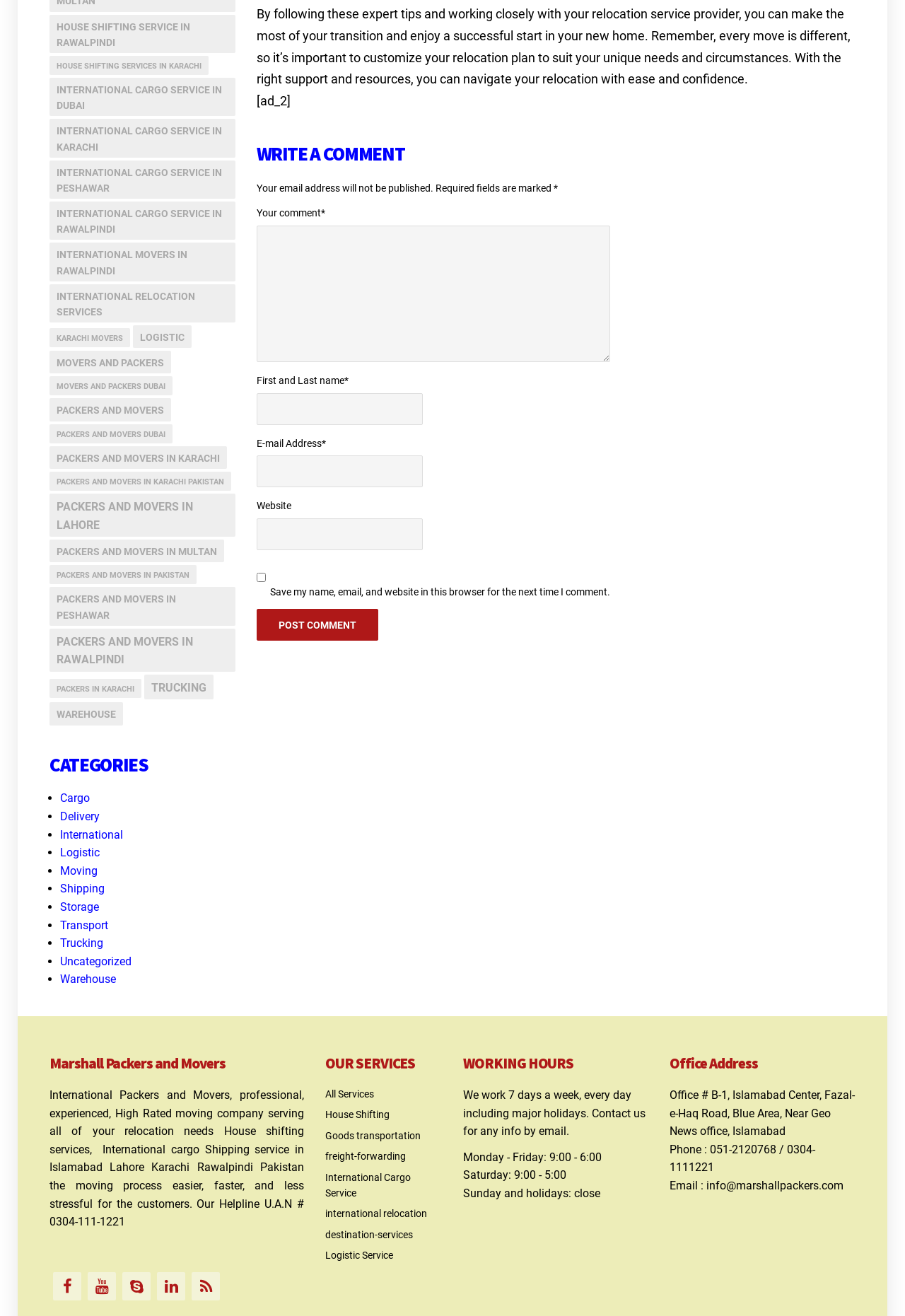What is the purpose of the checkbox?
Examine the image and provide an in-depth answer to the question.

The checkbox is labeled 'Save my name, email, and website in this browser for the next time I comment', which suggests that its purpose is to allow users to save their information for future comments.